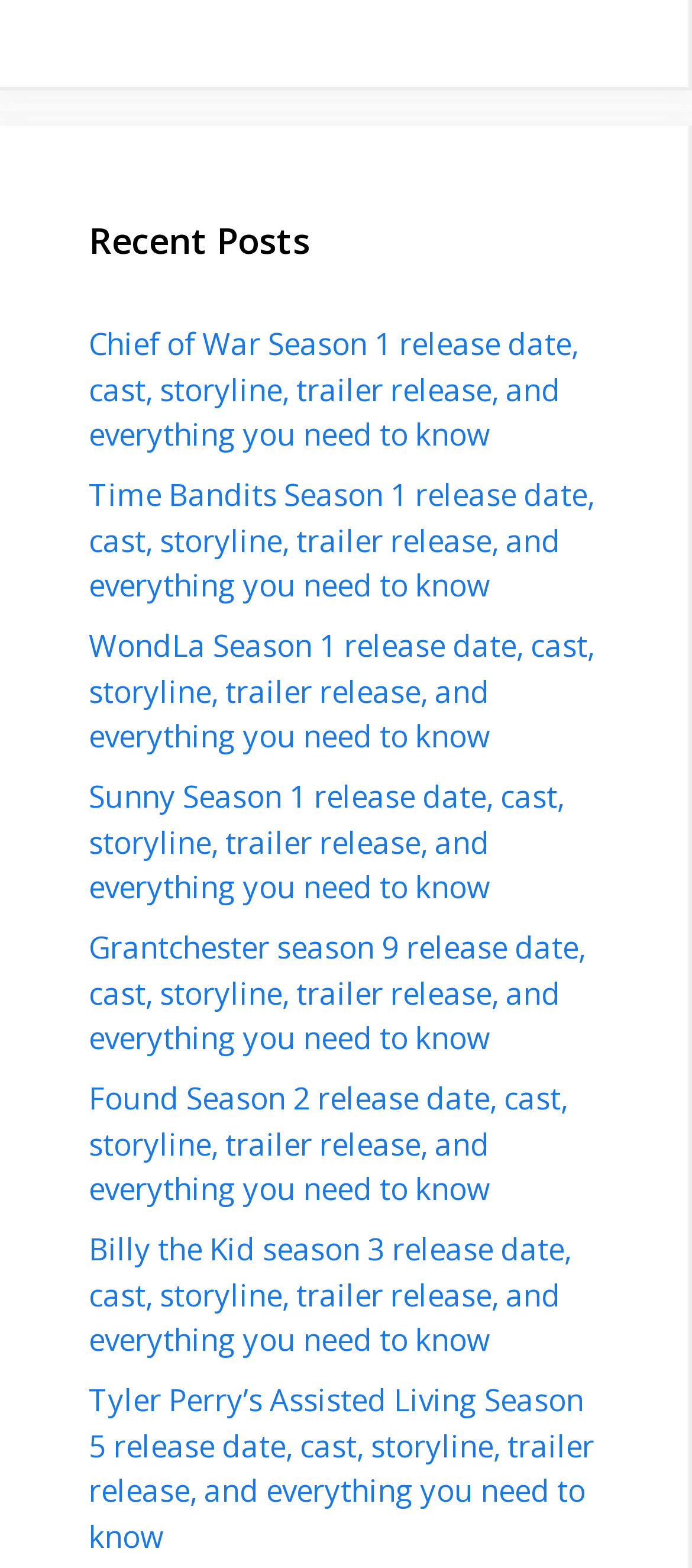Please identify the bounding box coordinates of the element that needs to be clicked to perform the following instruction: "Learn about WondLa Season 1".

[0.128, 0.399, 0.859, 0.482]